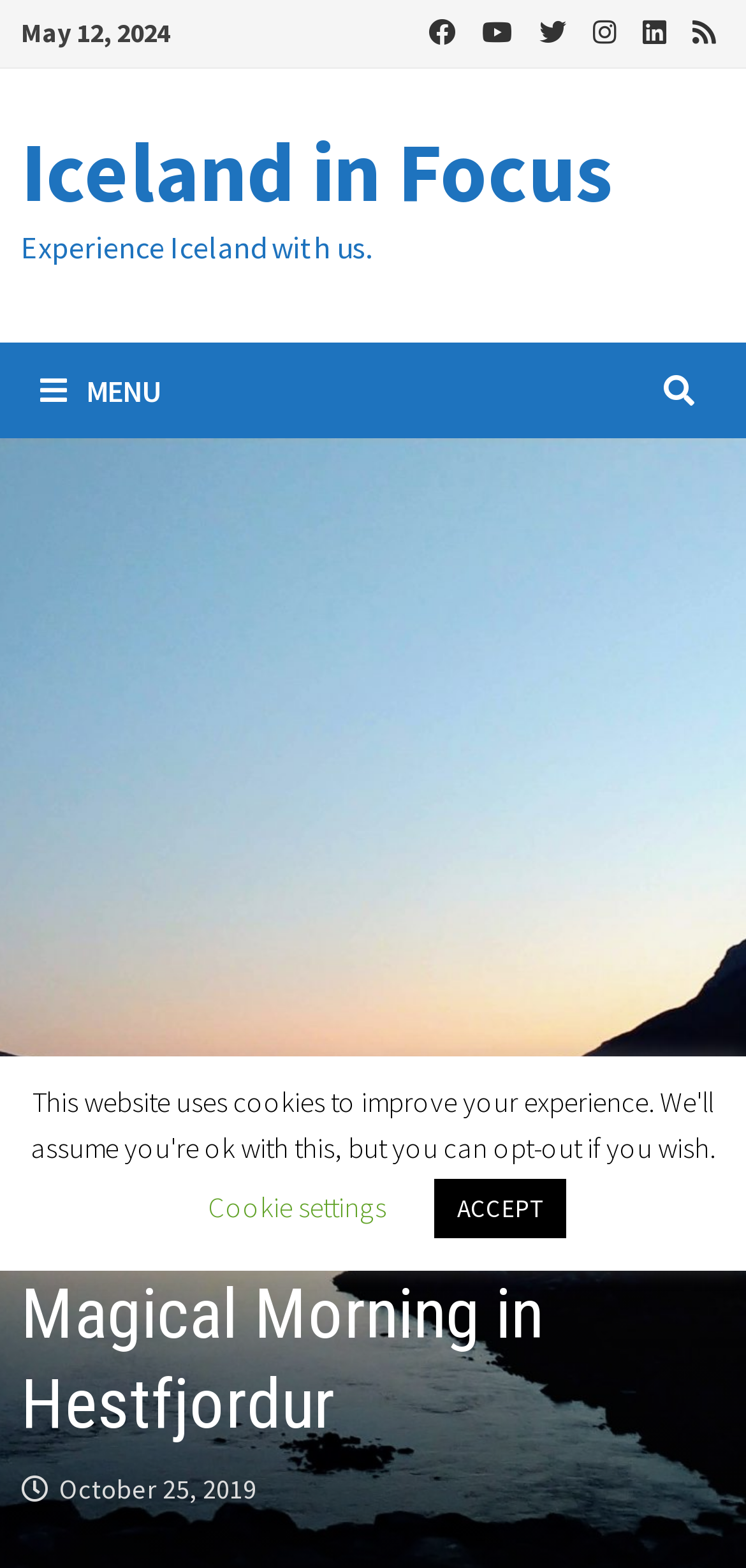How many social media links are there?
Please interpret the details in the image and answer the question thoroughly.

I counted the number of link elements with icons (uf09a, uf167, uf099, uf16d, uf08c, uf09e) located at the top of the page, which are likely social media links.